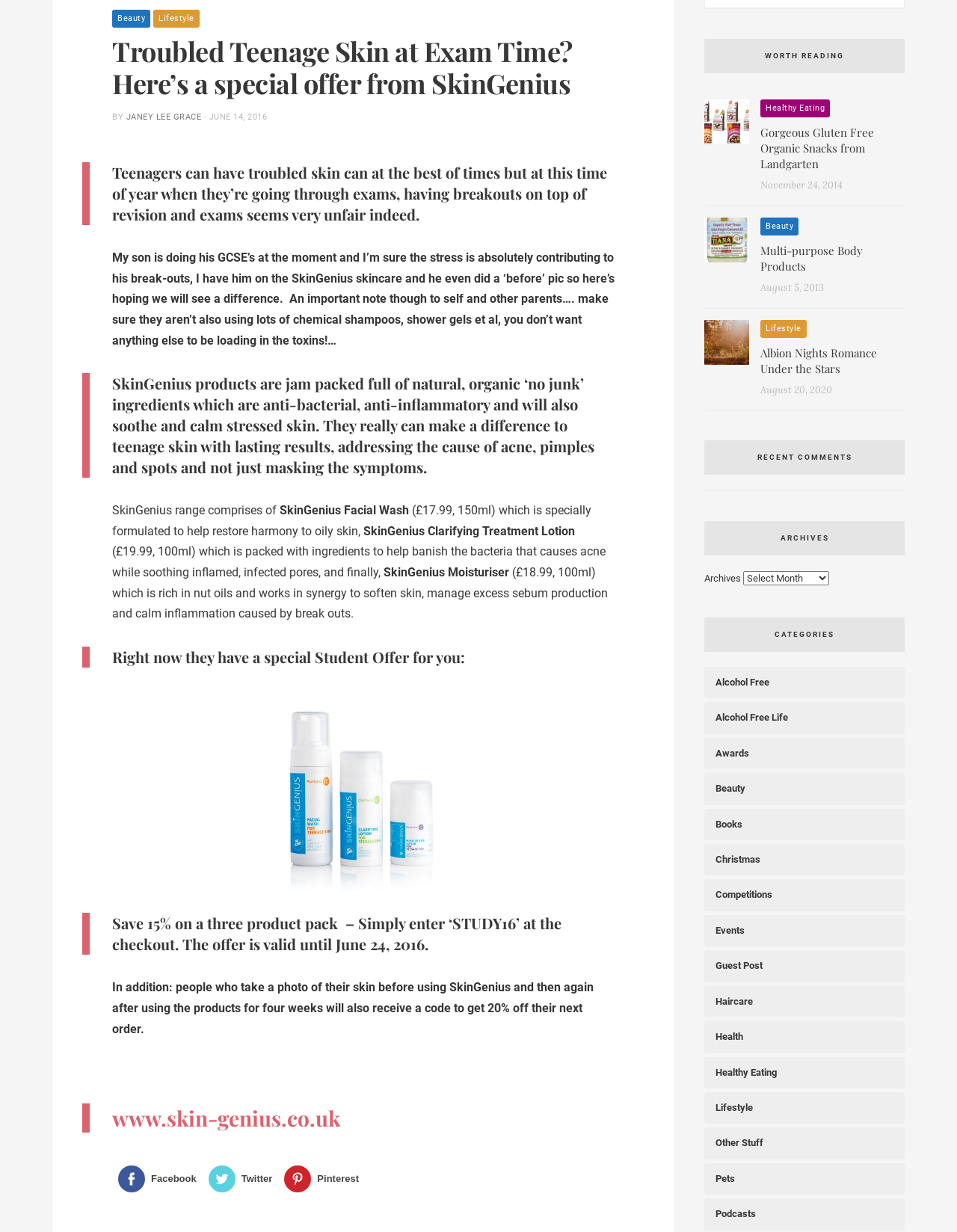Can you find the bounding box coordinates for the element that needs to be clicked to execute this instruction: "Explore the 'Healthy Eating' category"? The coordinates should be given as four float numbers between 0 and 1, i.e., [left, top, right, bottom].

[0.795, 0.081, 0.867, 0.095]